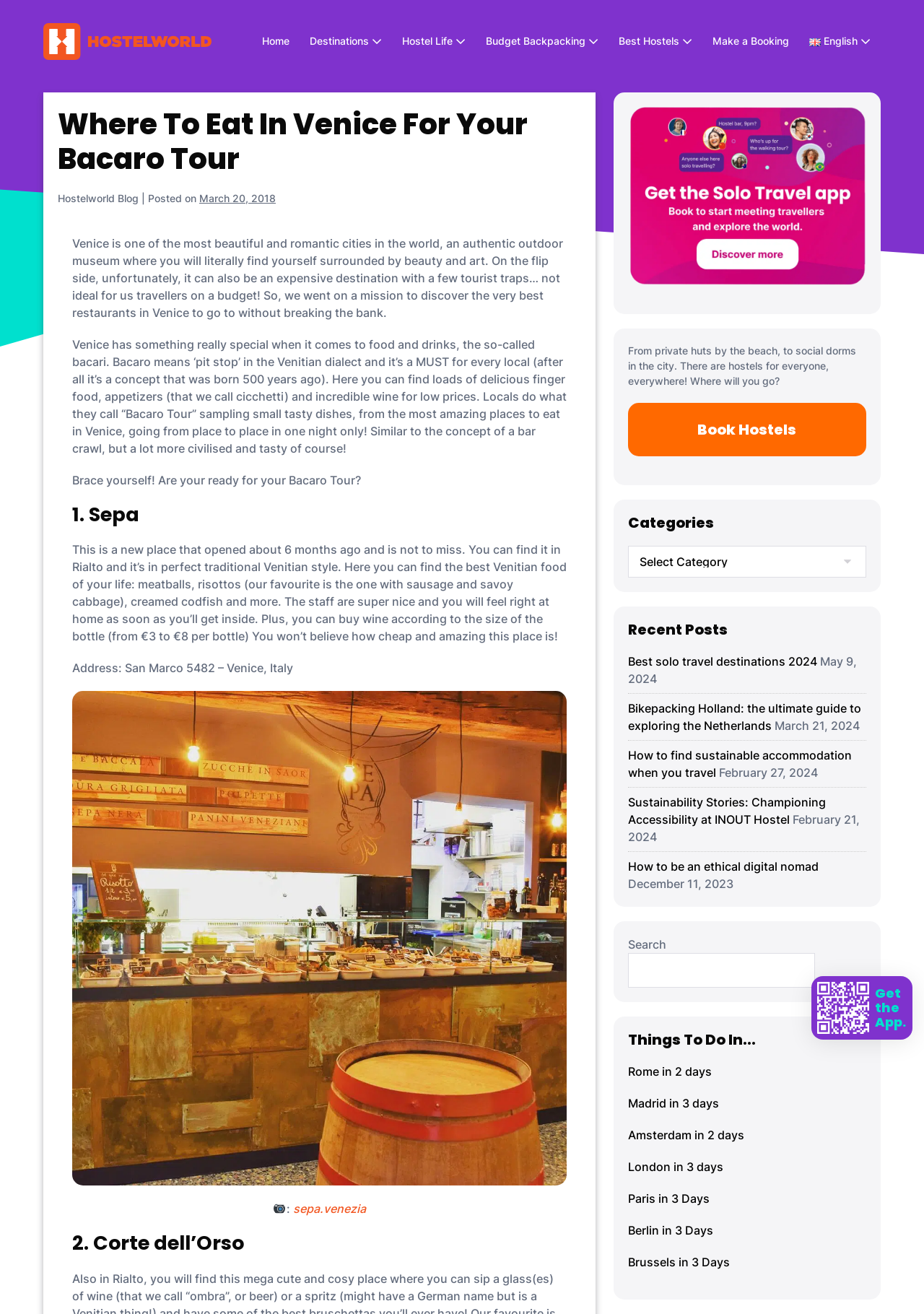Please find the bounding box coordinates of the element that needs to be clicked to perform the following instruction: "Read about 'Best solo travel destinations 2024'". The bounding box coordinates should be four float numbers between 0 and 1, represented as [left, top, right, bottom].

[0.68, 0.498, 0.884, 0.509]